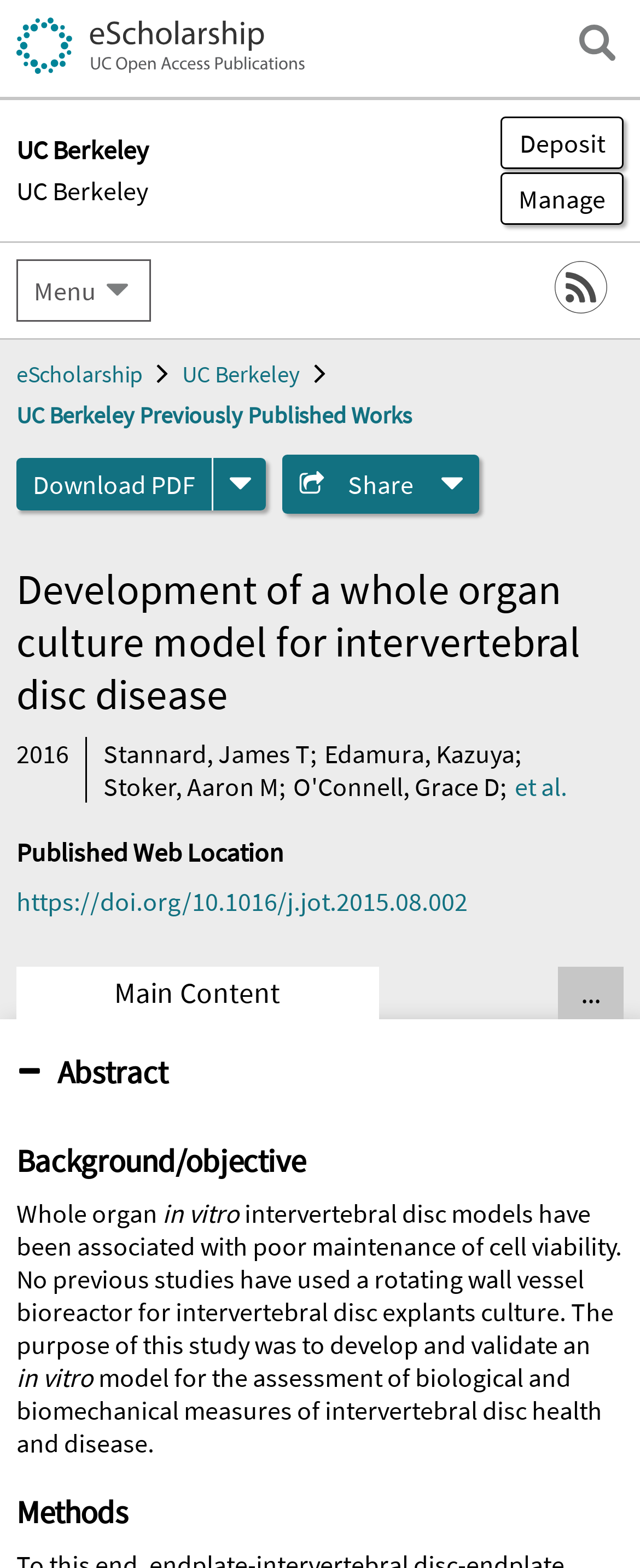Who are the authors of the study?
Could you please answer the question thoroughly and with as much detail as possible?

I found the answer by looking at the links and text on the webpage. The authors are listed below the title of the study, with links to their names. The list includes Stannard, James T, Edamura, Kazuya, Stoker, Aaron M, and others.